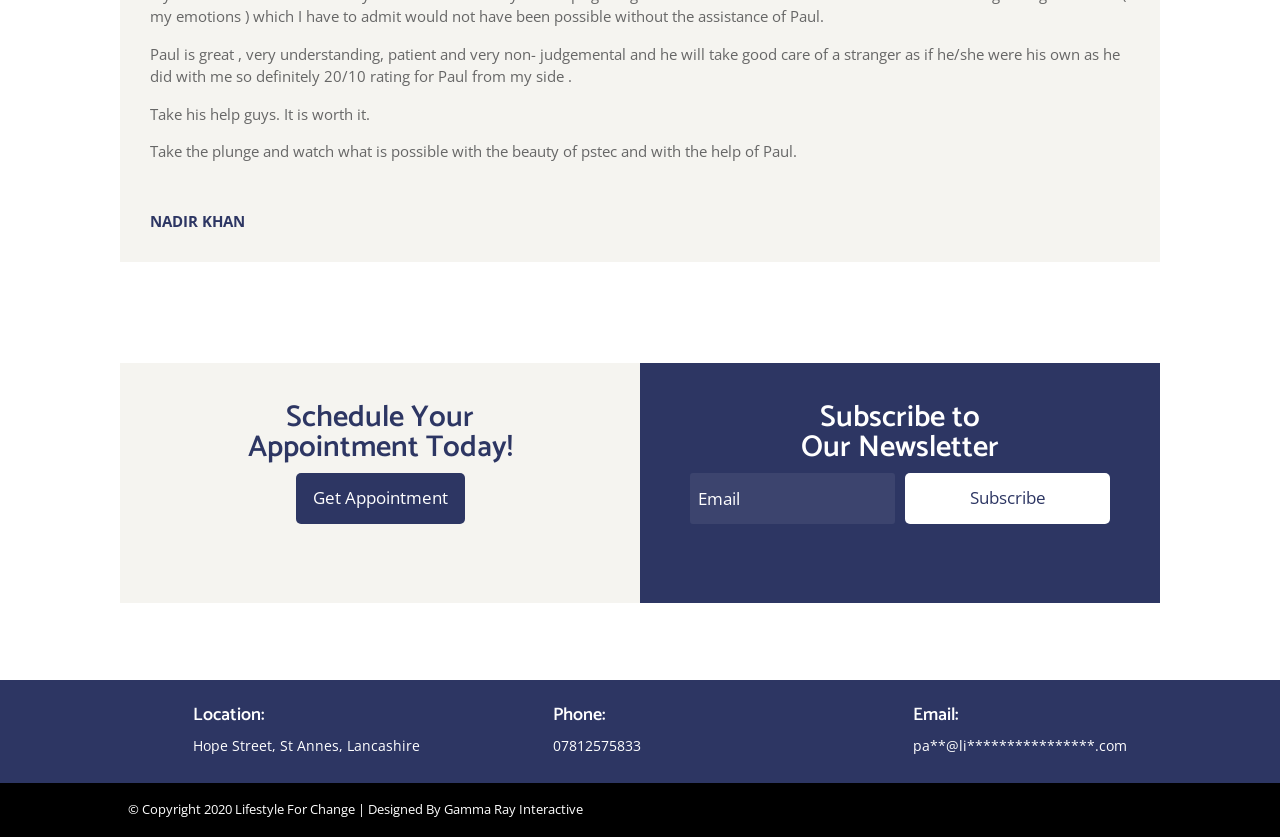Extract the bounding box coordinates for the UI element described by the text: "Subscribe". The coordinates should be in the form of [left, top, right, bottom] with values between 0 and 1.

[0.707, 0.566, 0.867, 0.626]